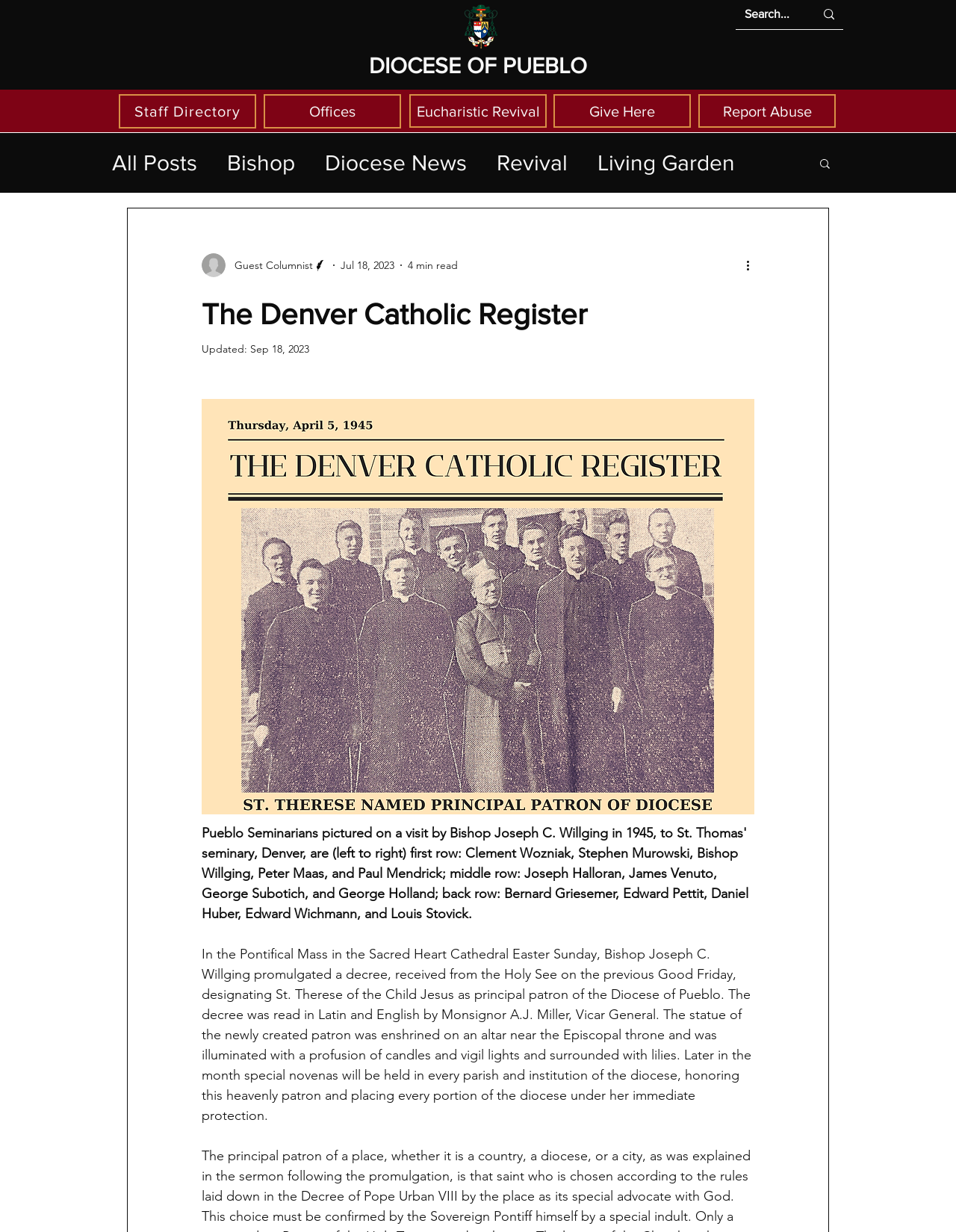Identify the bounding box coordinates for the UI element described as: "aria-label="Search..." name="q" placeholder="Search..."".

[0.779, 0.0, 0.829, 0.024]